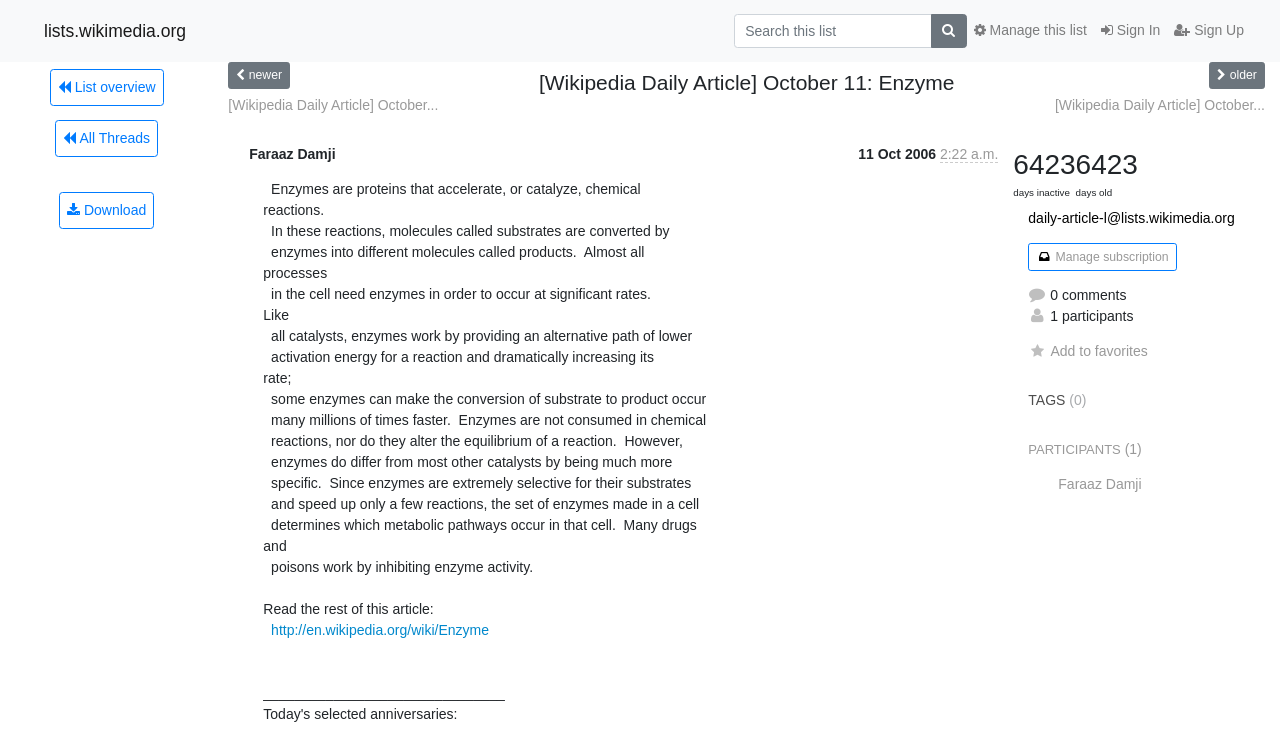What is the purpose of enzymes?
Please answer the question with a detailed response using the information from the screenshot.

The purpose of enzymes can be determined by reading the text 'Enzymes are proteins that accelerate, or catalyze, chemical reactions.' which is located at the top of the webpage.